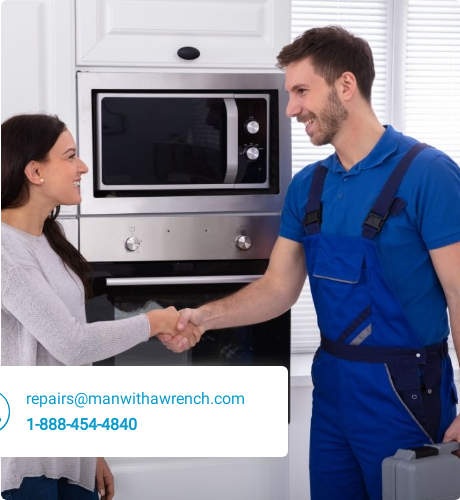Provide a brief response in the form of a single word or phrase:
What is visible behind the customer and technician?

a modern kitchen appliance